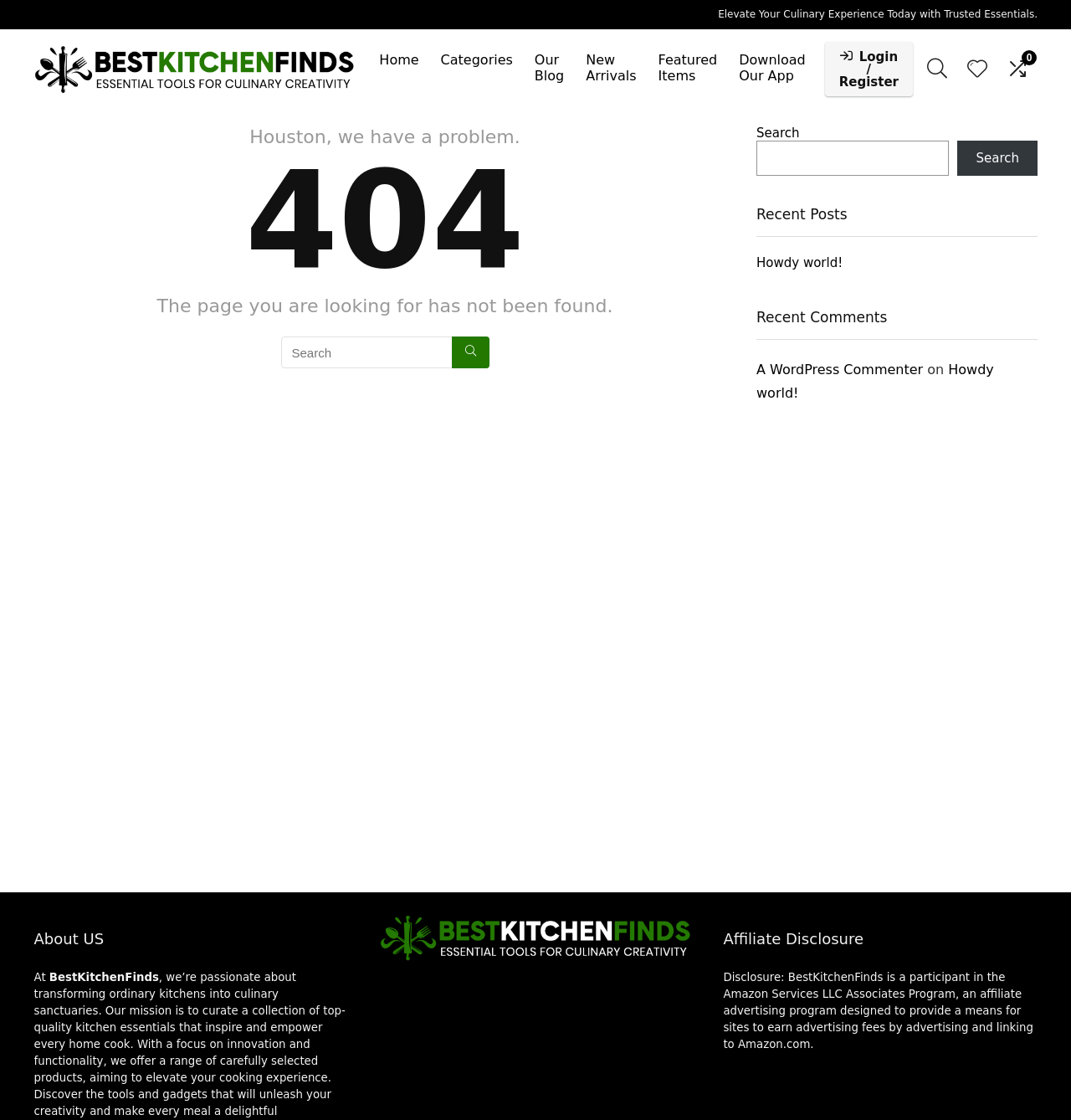Identify the bounding box coordinates of the section that should be clicked to achieve the task described: "Download the app".

[0.68, 0.04, 0.762, 0.083]